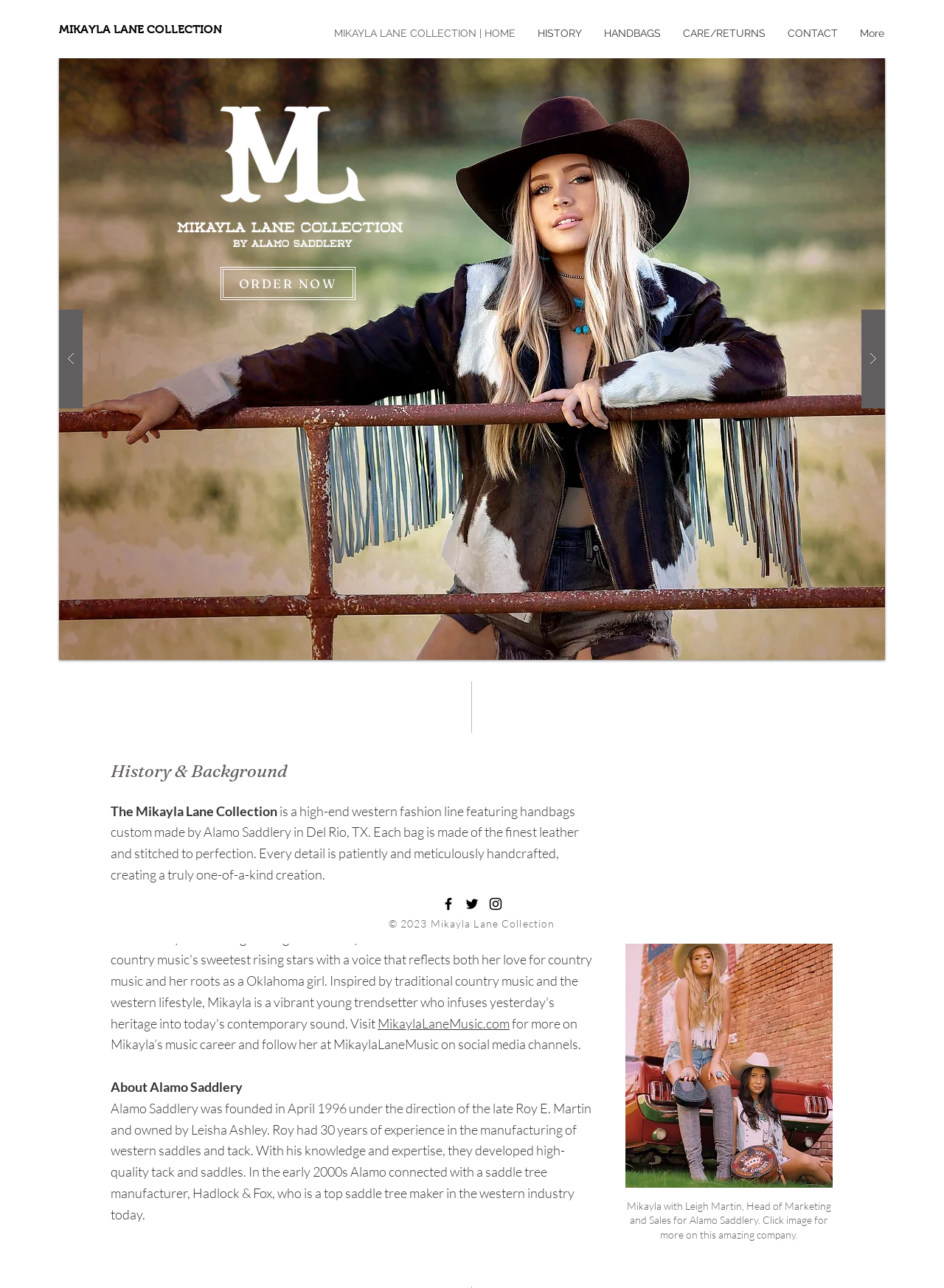Can you pinpoint the bounding box coordinates for the clickable element required for this instruction: "Click on the 'ORDER NOW' button"? The coordinates should be four float numbers between 0 and 1, i.e., [left, top, right, bottom].

[0.234, 0.207, 0.377, 0.233]